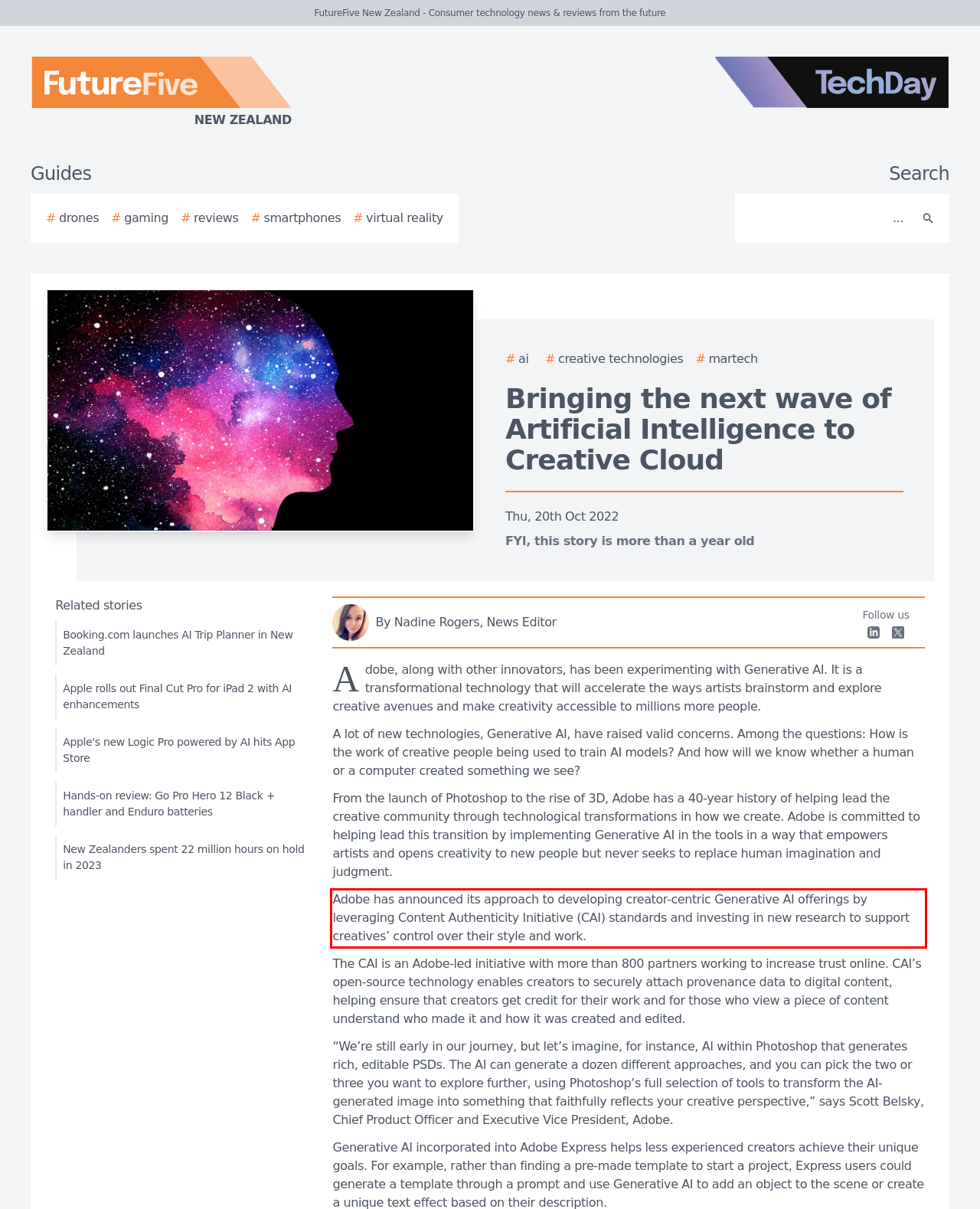Identify the text within the red bounding box on the webpage screenshot and generate the extracted text content.

Adobe has announced its approach to developing creator-centric Generative AI offerings by leveraging Content Authenticity Initiative (CAI) standards and investing in new research to support creatives’ control over their style and work.